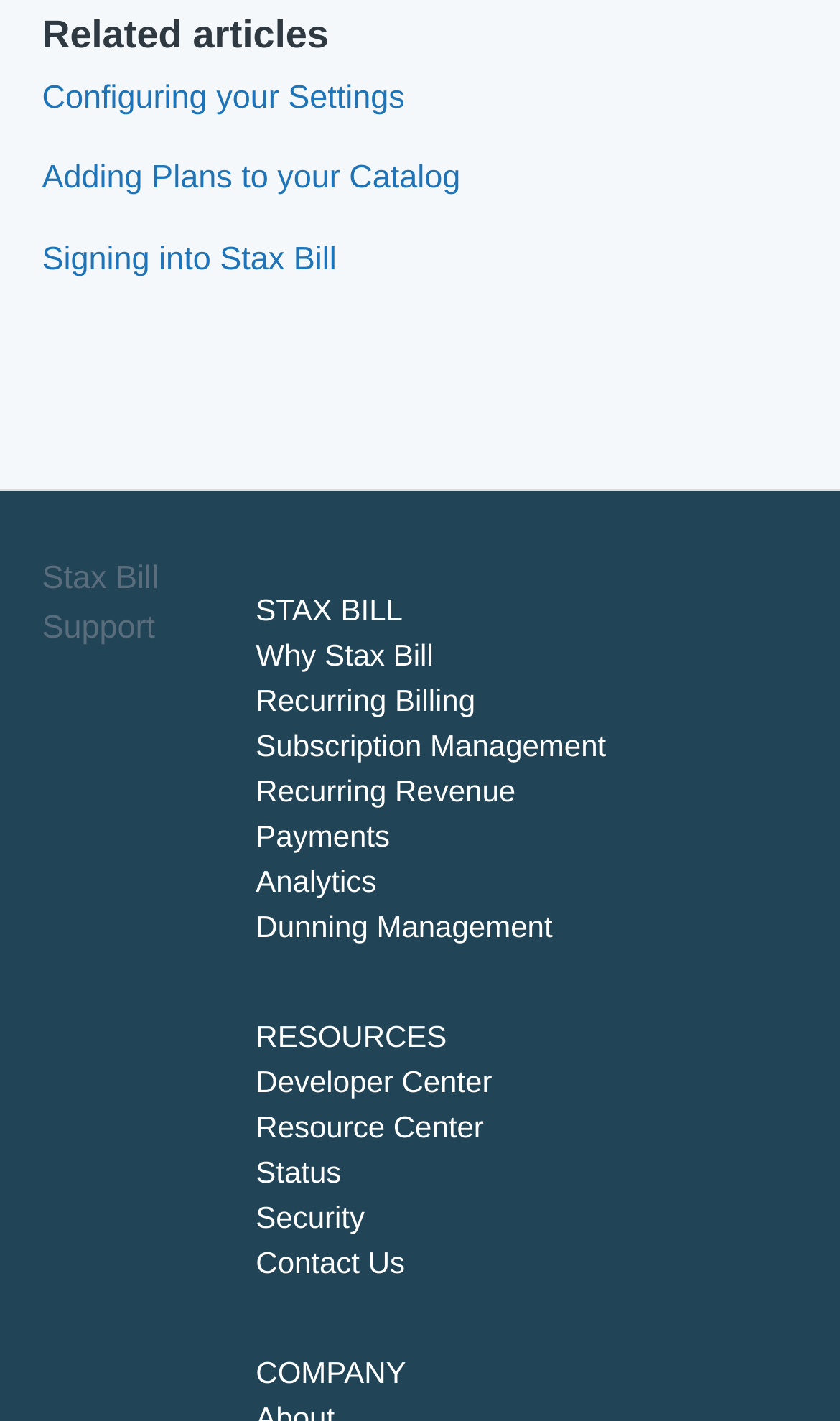Find the bounding box coordinates for the UI element whose description is: "Security". The coordinates should be four float numbers between 0 and 1, in the format [left, top, right, bottom].

[0.305, 0.845, 0.434, 0.869]